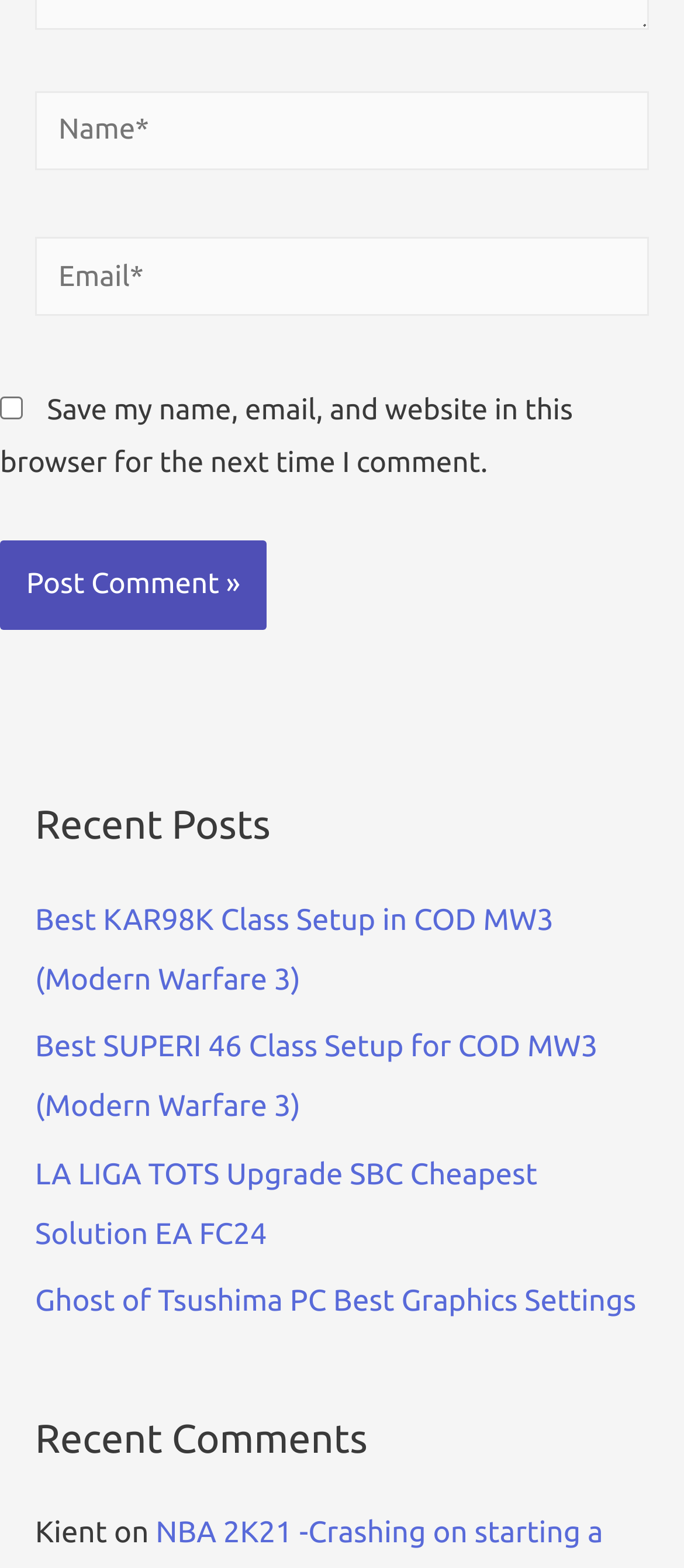Determine the bounding box coordinates of the area to click in order to meet this instruction: "Read the recent post about KAR98K Class Setup".

[0.051, 0.576, 0.809, 0.636]